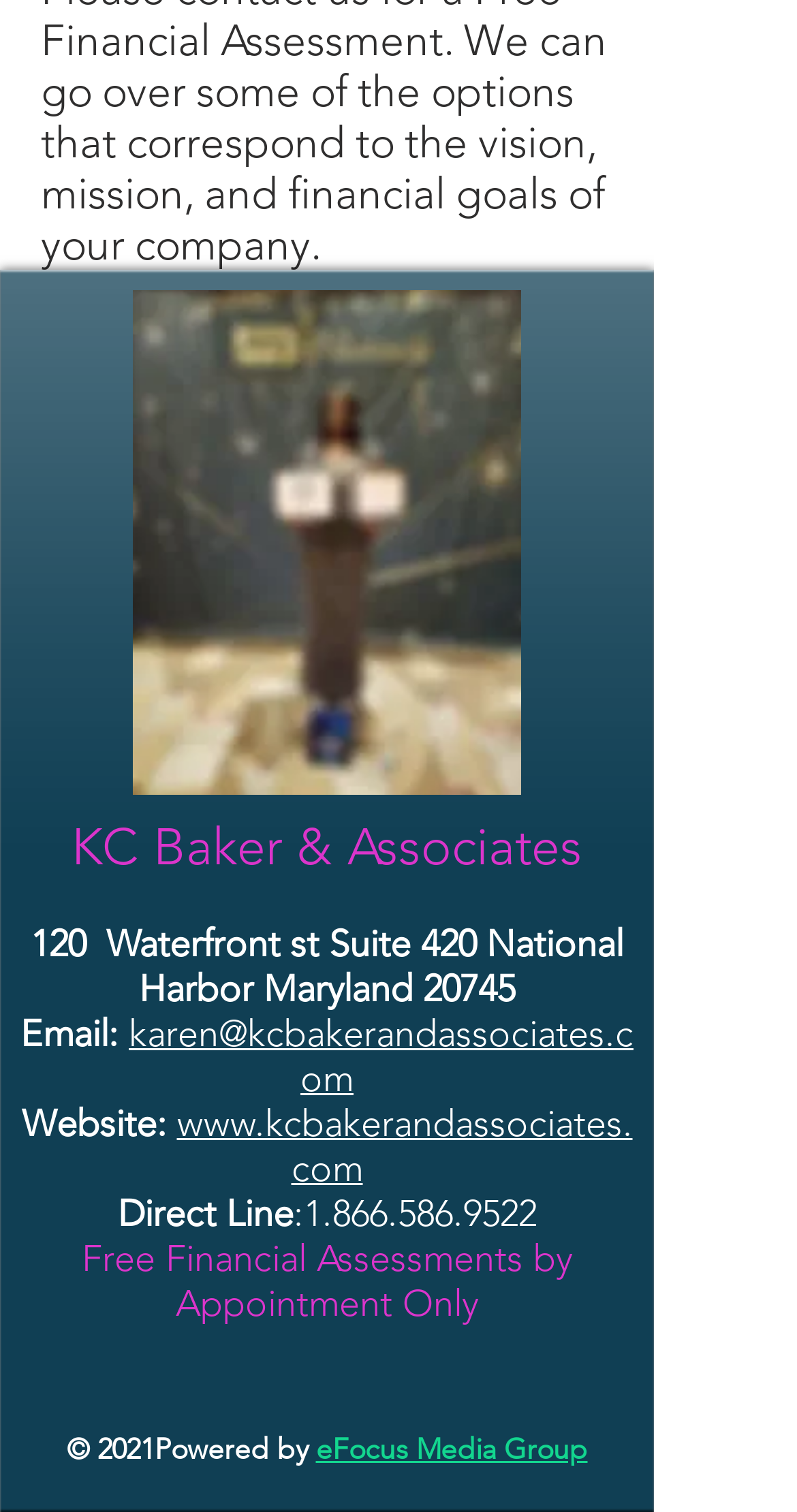Find the bounding box of the UI element described as: "1.866.586.9522". The bounding box coordinates should be given as four float values between 0 and 1, i.e., [left, top, right, bottom].

[0.381, 0.788, 0.673, 0.818]